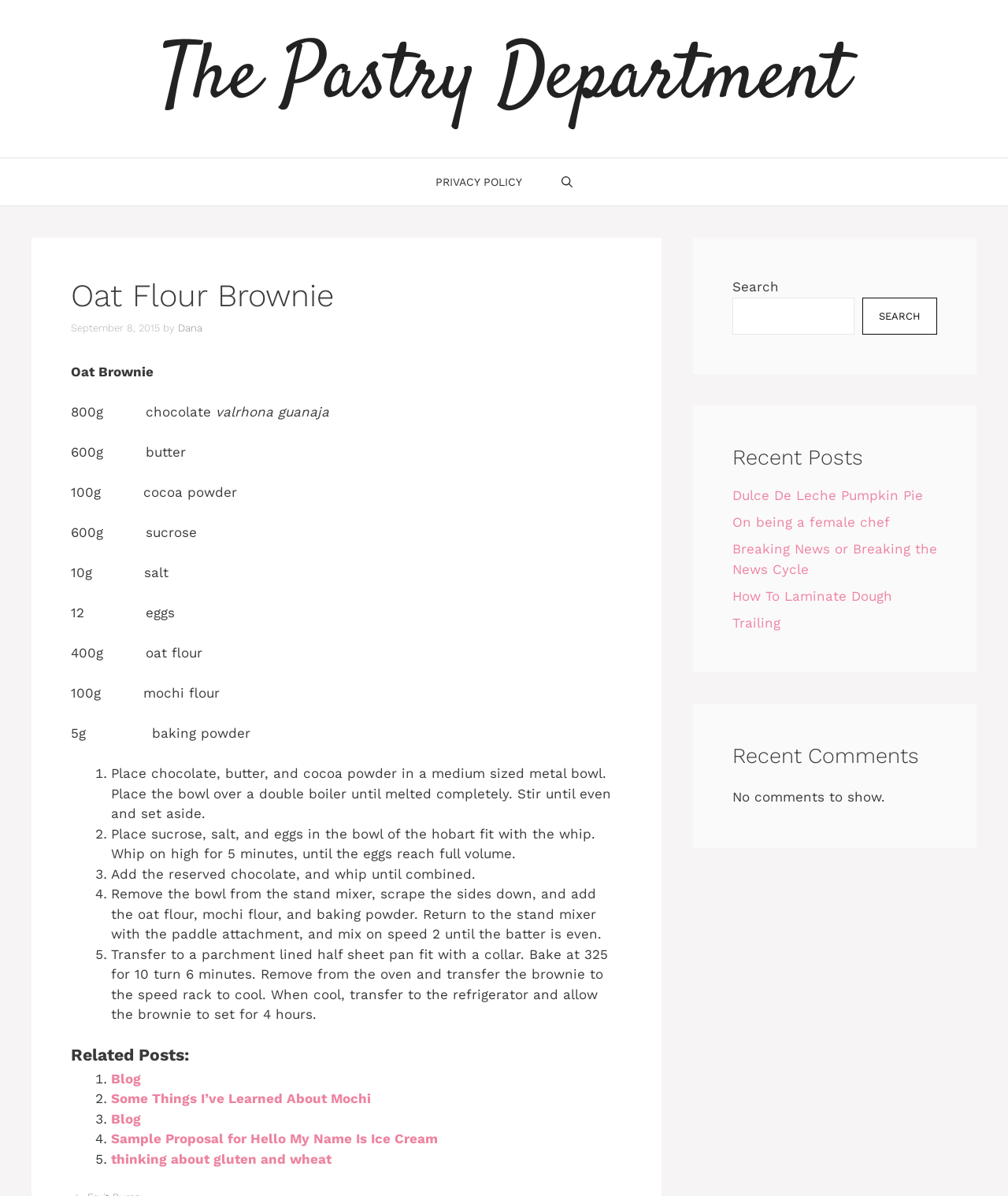Generate the title text from the webpage.

Oat Flour Brownie